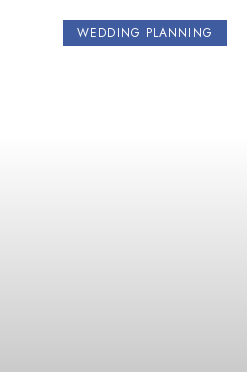Present an elaborate depiction of the scene captured in the image.

The image prominently features a rectangular banner labeled "WEDDING PLANNING," presented against a gradient background that transitions from white at the top to a subtle gray at the bottom. This visual element sets a thematic tone, aligning with key topics related to wedding organization and preparation. The banner serves as a clear indicator that the content surrounding it pertains to various aspects of planning a wedding, offering insights and resources for couples embarking on this significant journey.